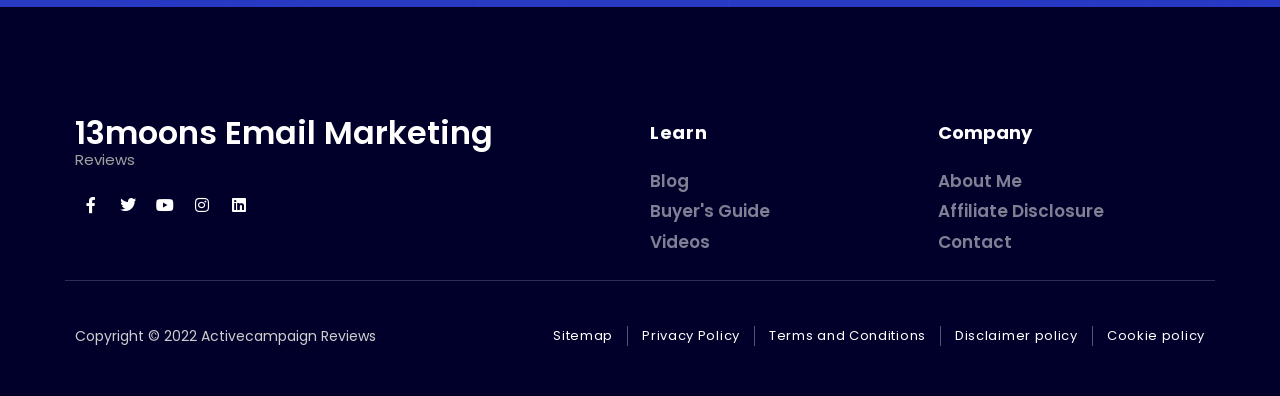How many social media links are available?
Offer a detailed and exhaustive answer to the question.

I counted the number of social media links available on the webpage, which are Facebook, Twitter, Youtube, Instagram, and Linkedin, and found that there are 5 social media links.